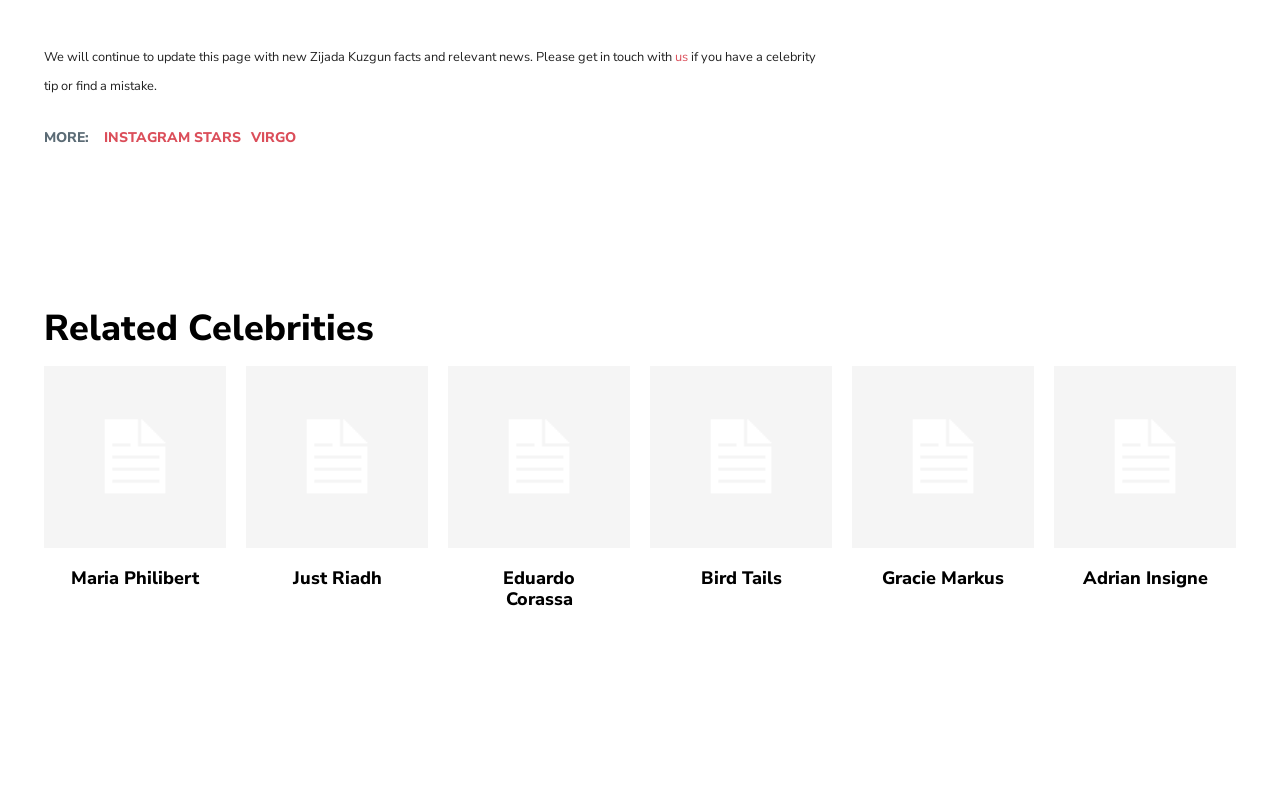Using the element description Easy Homemade Christmas Ornaments, predict the bounding box coordinates for the UI element. Provide the coordinates in (top-left x, top-left y, bottom-right x, bottom-right y) format with values ranging from 0 to 1.

None